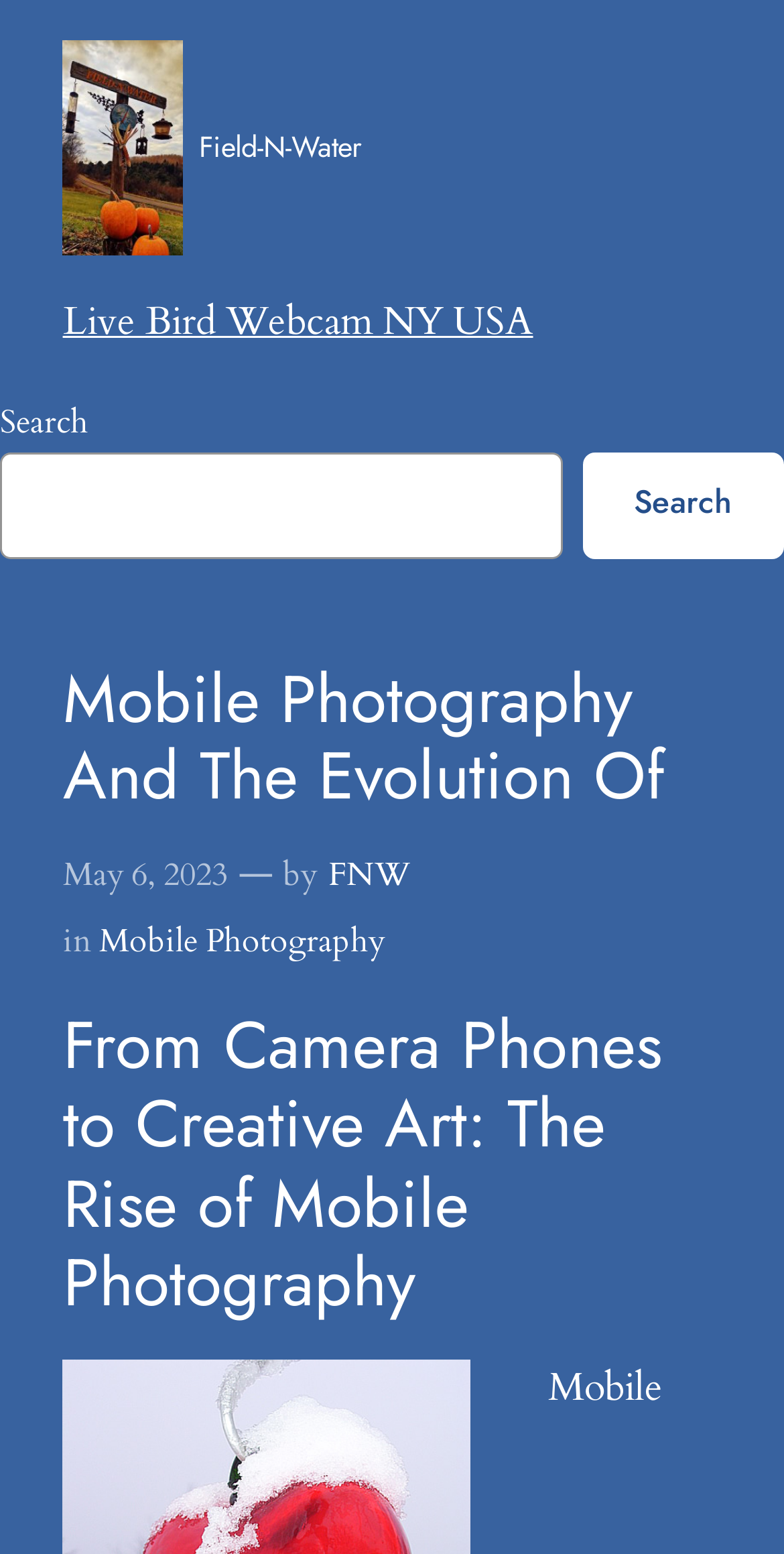Based on what you see in the screenshot, provide a thorough answer to this question: What is the name of the website?

I determined the answer by looking at the top-left corner of the webpage, where I found a link with the text 'Field-N-Water' and an image with the same name, indicating that it is the website's name.